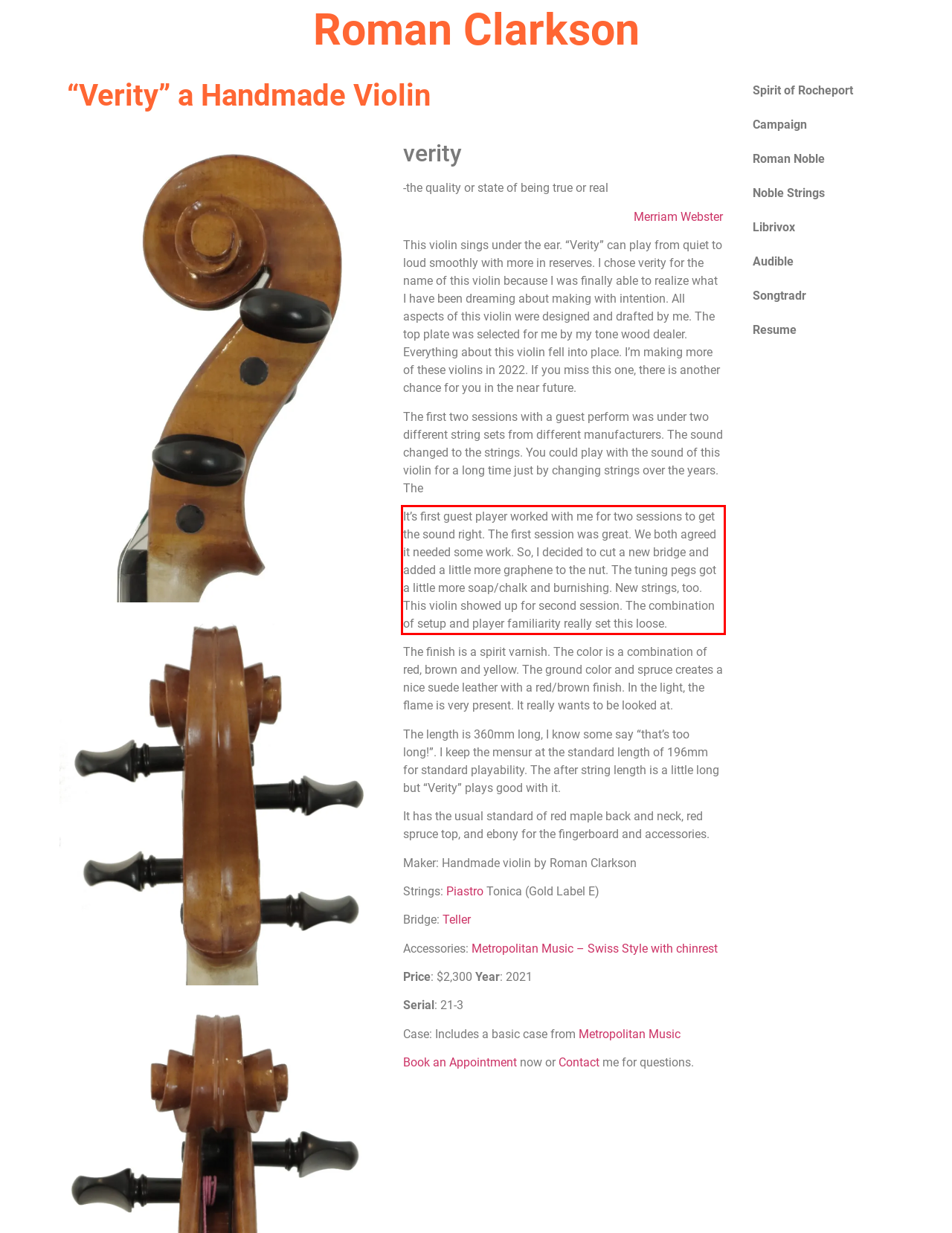Please recognize and transcribe the text located inside the red bounding box in the webpage image.

It’s first guest player worked with me for two sessions to get the sound right. The first session was great. We both agreed it needed some work. So, I decided to cut a new bridge and added a little more graphene to the nut. The tuning pegs got a little more soap/chalk and burnishing. New strings, too. This violin showed up for second session. The combination of setup and player familiarity really set this loose.